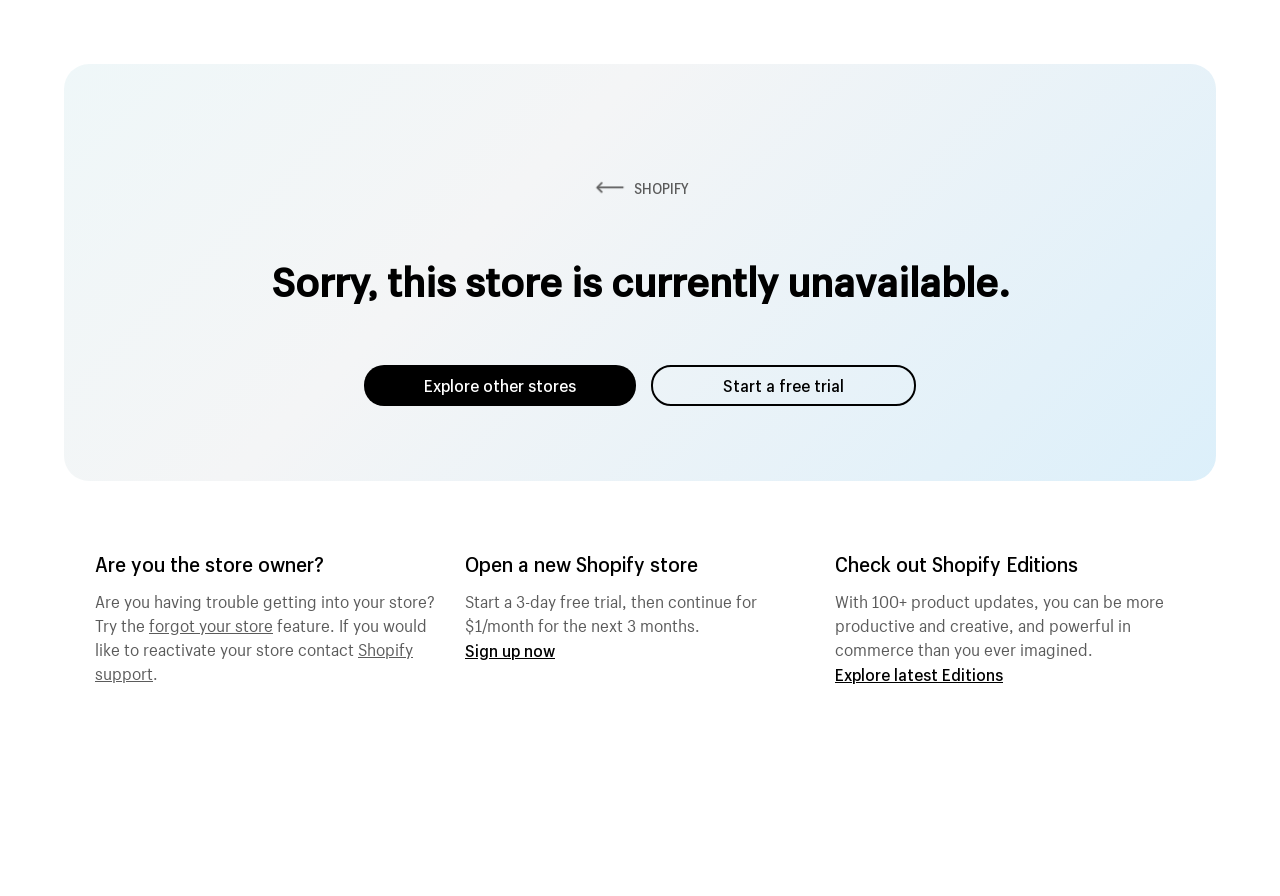Locate the bounding box of the user interface element based on this description: "Toyota".

None